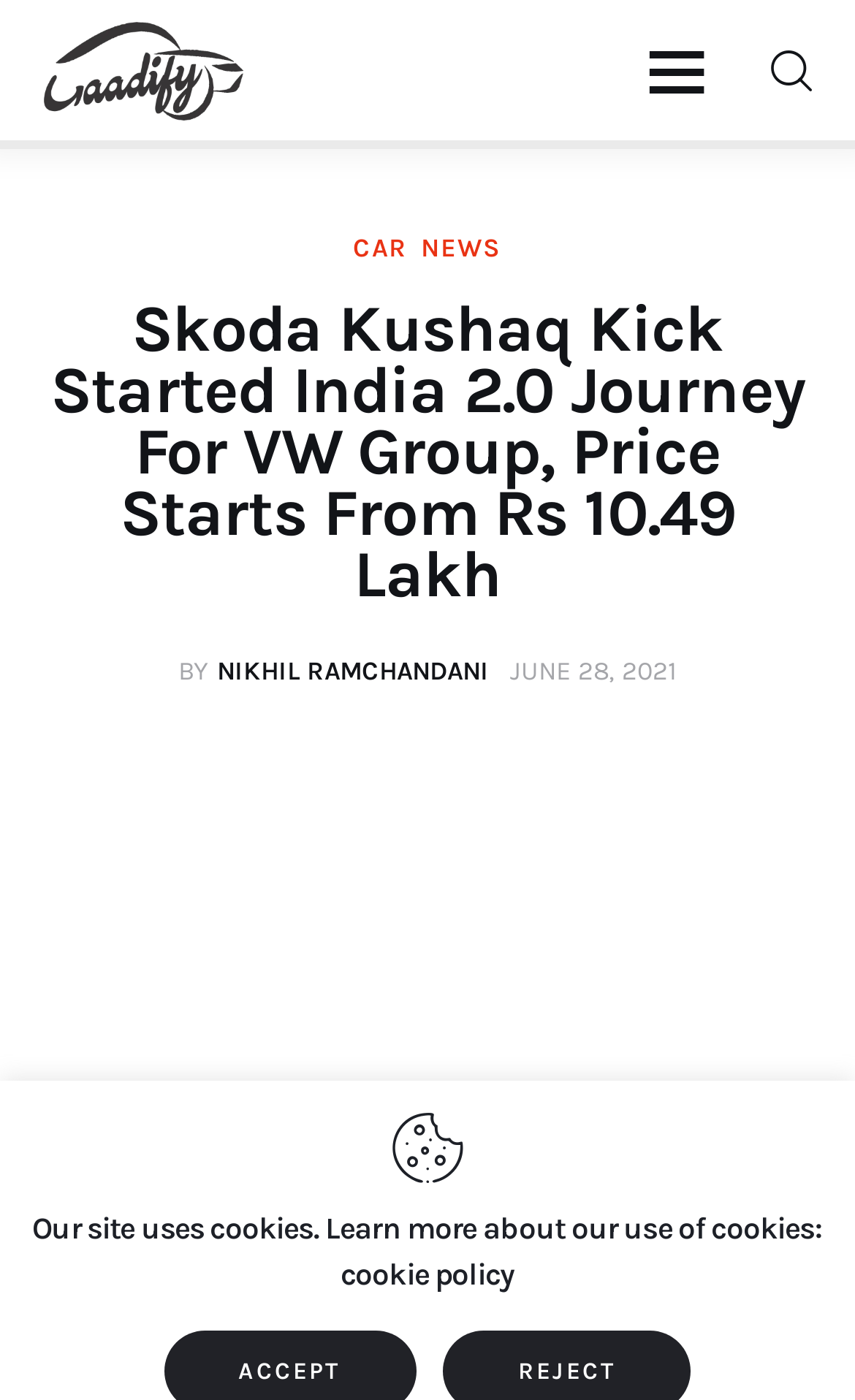Specify the bounding box coordinates of the area to click in order to execute this command: 'Read the news'. The coordinates should consist of four float numbers ranging from 0 to 1, and should be formatted as [left, top, right, bottom].

[0.493, 0.166, 0.587, 0.188]